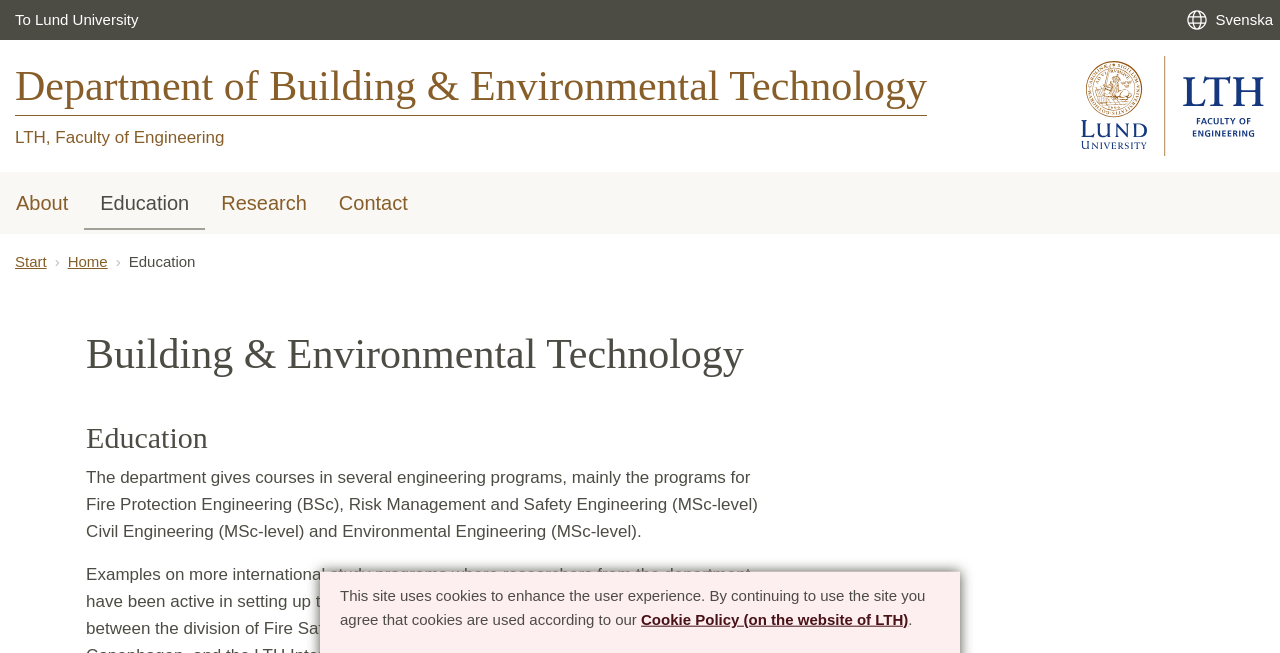Kindly determine the bounding box coordinates for the clickable area to achieve the given instruction: "go to Lund University".

[0.005, 0.0, 0.114, 0.061]